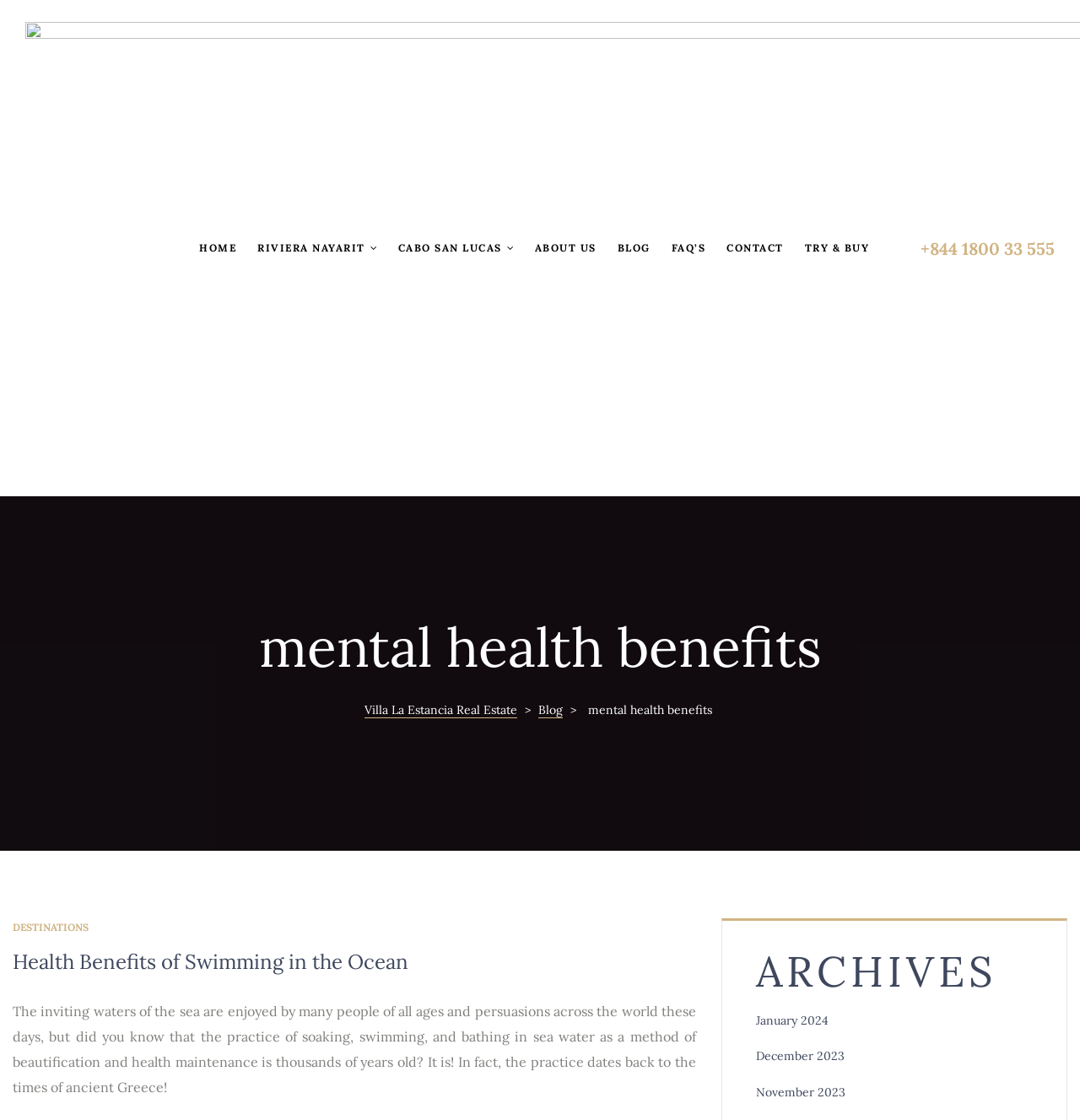Using a single word or phrase, answer the following question: 
What is the phone number displayed on the top right?

+844 1800 33 555